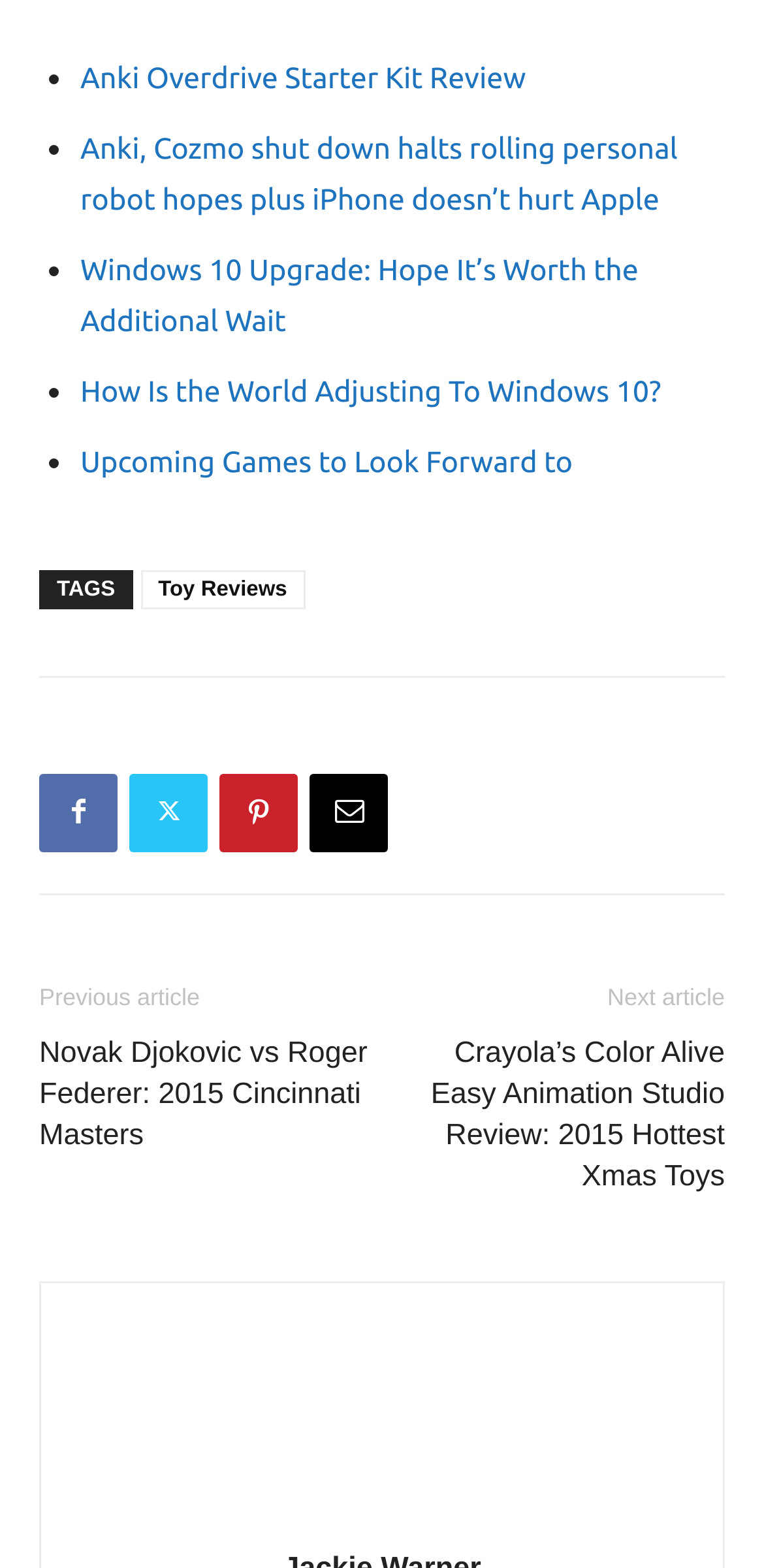Please identify the bounding box coordinates of the element that needs to be clicked to execute the following command: "Click on the 'Toy Reviews' tag". Provide the bounding box using four float numbers between 0 and 1, formatted as [left, top, right, bottom].

[0.184, 0.364, 0.399, 0.389]